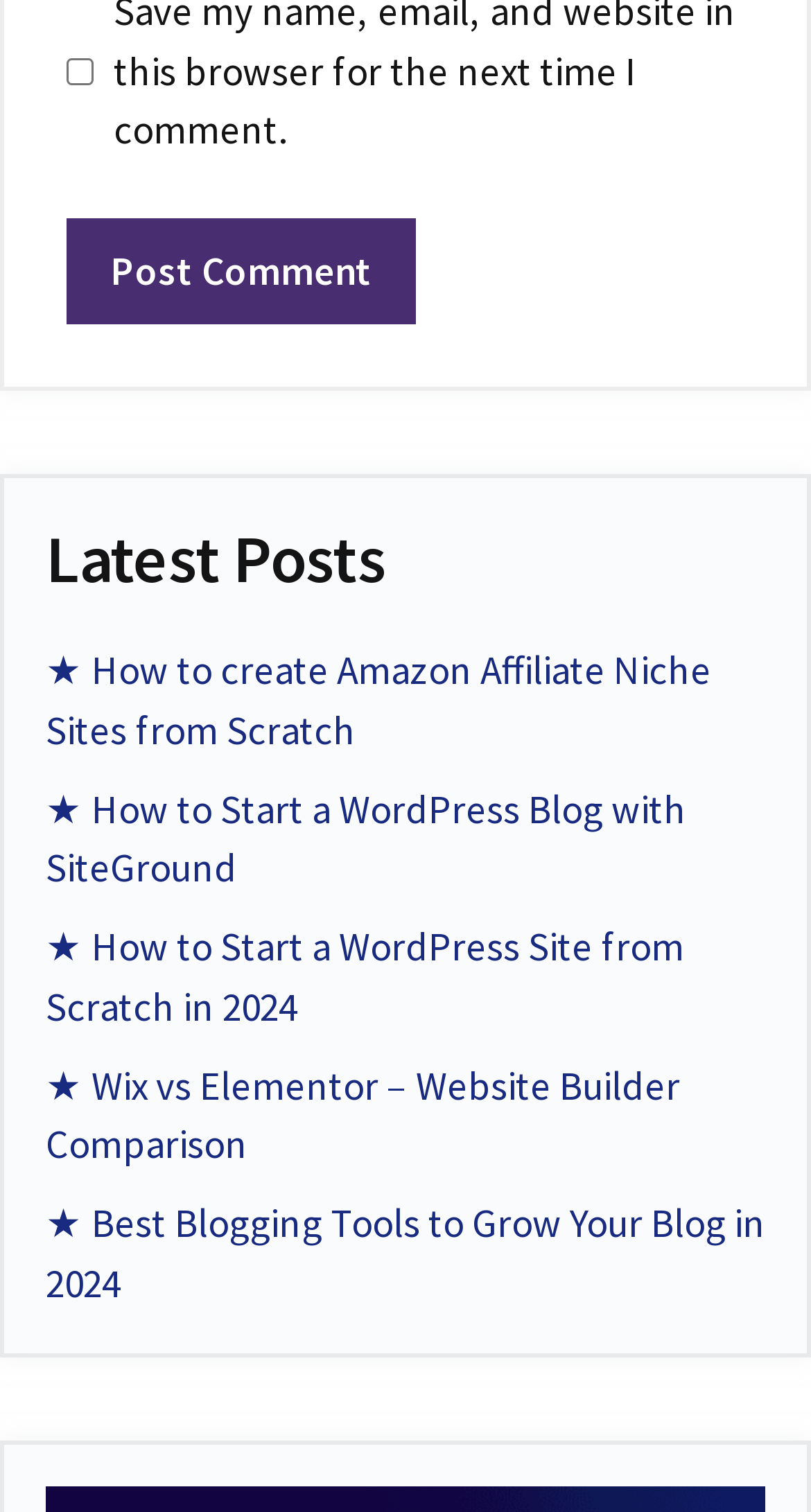Provide a one-word or one-phrase answer to the question:
How many links are listed under 'Latest Posts'?

5